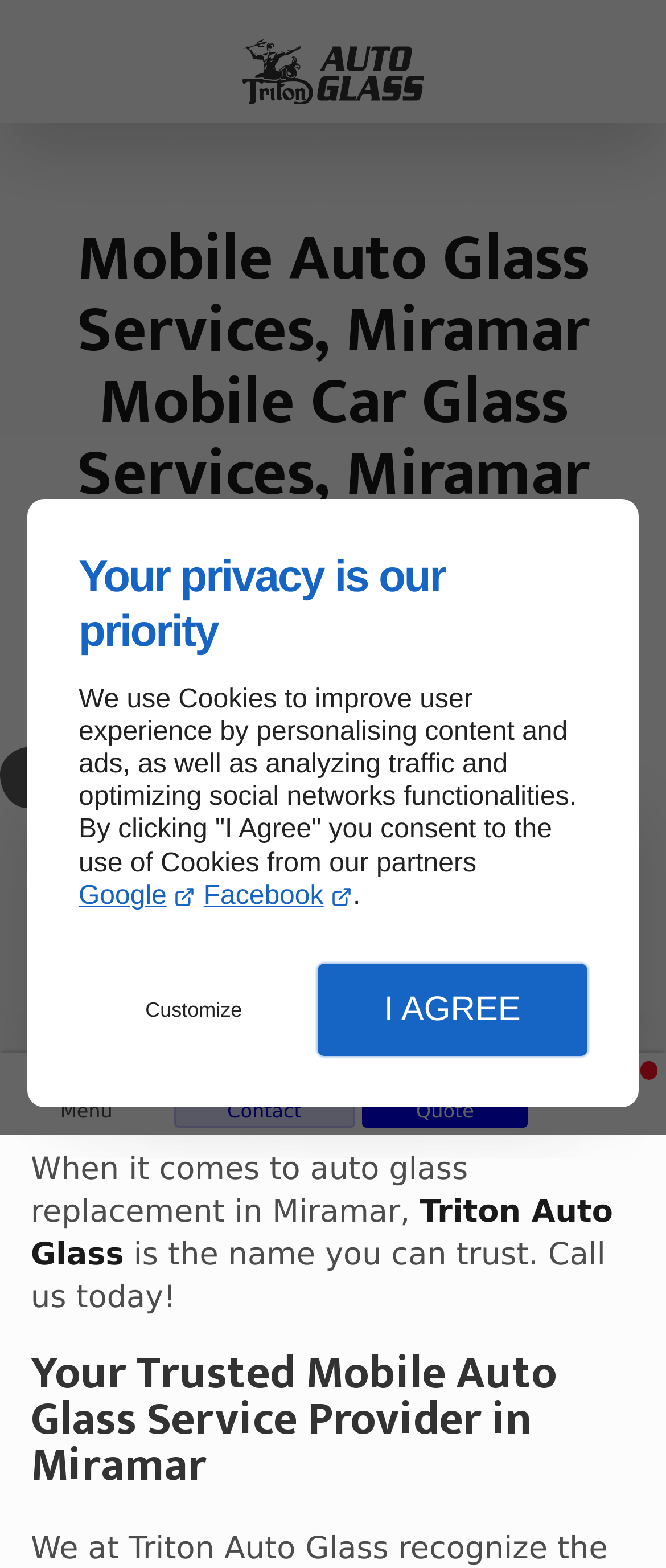Give a one-word or short-phrase answer to the following question: 
What is the location of the auto glass service?

Miramar